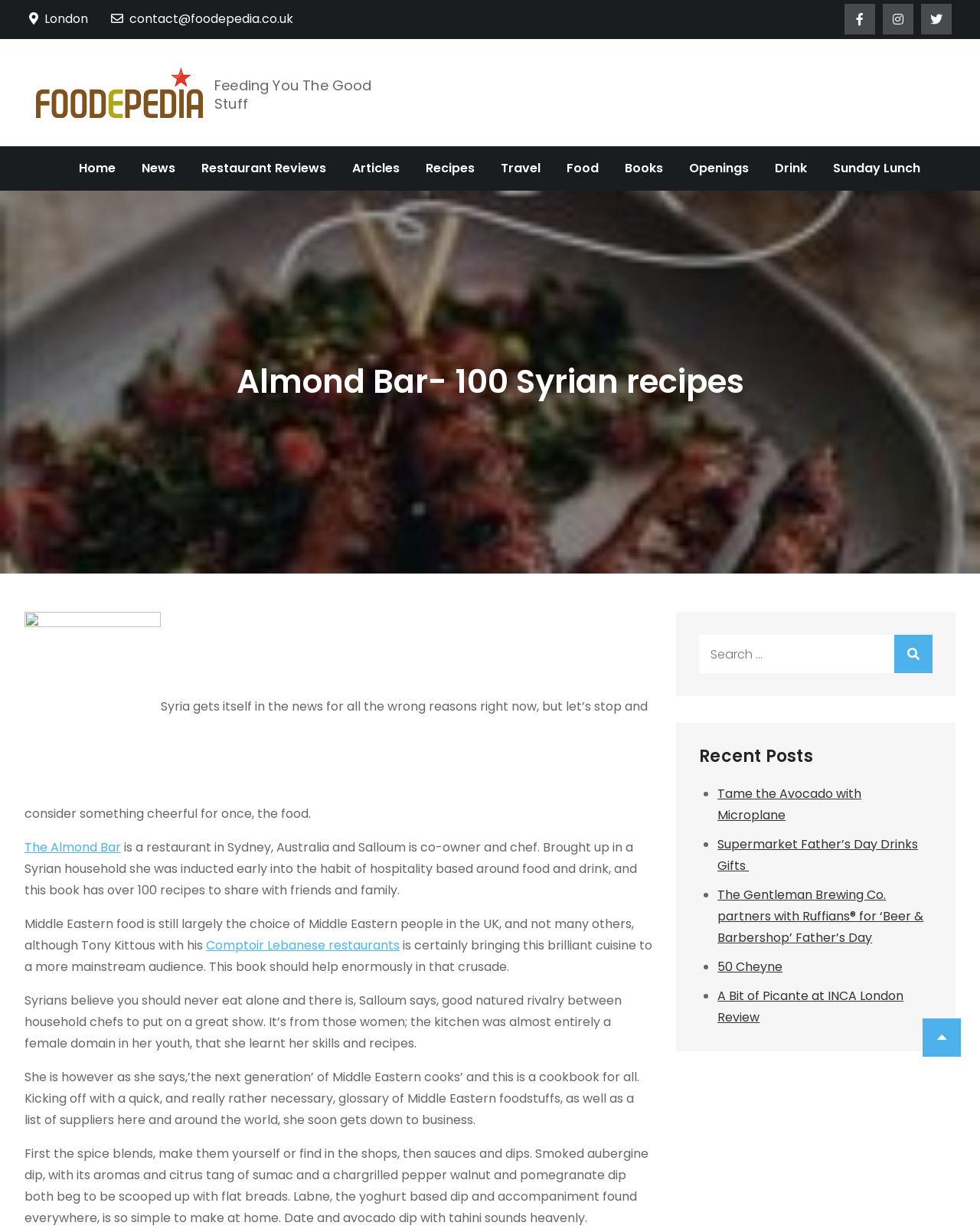Highlight the bounding box coordinates of the element you need to click to perform the following instruction: "View recent posts."

[0.713, 0.607, 0.952, 0.625]